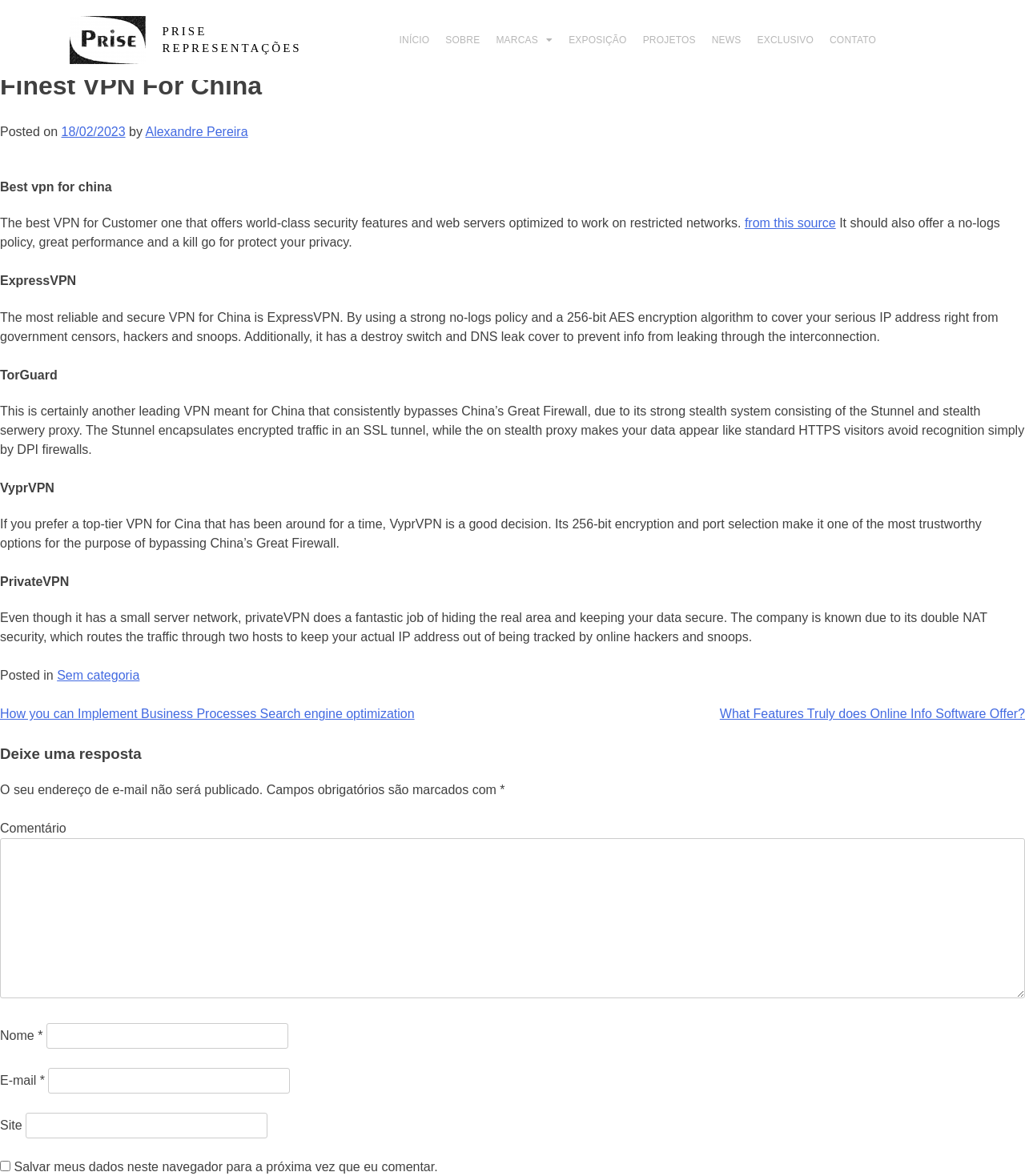How many VPN options are discussed on this webpage?
Please answer the question as detailed as possible based on the image.

The webpage discusses four VPN options for China, namely ExpressVPN, TorGuard, VyprVPN, and PrivateVPN, each with its unique features and benefits.